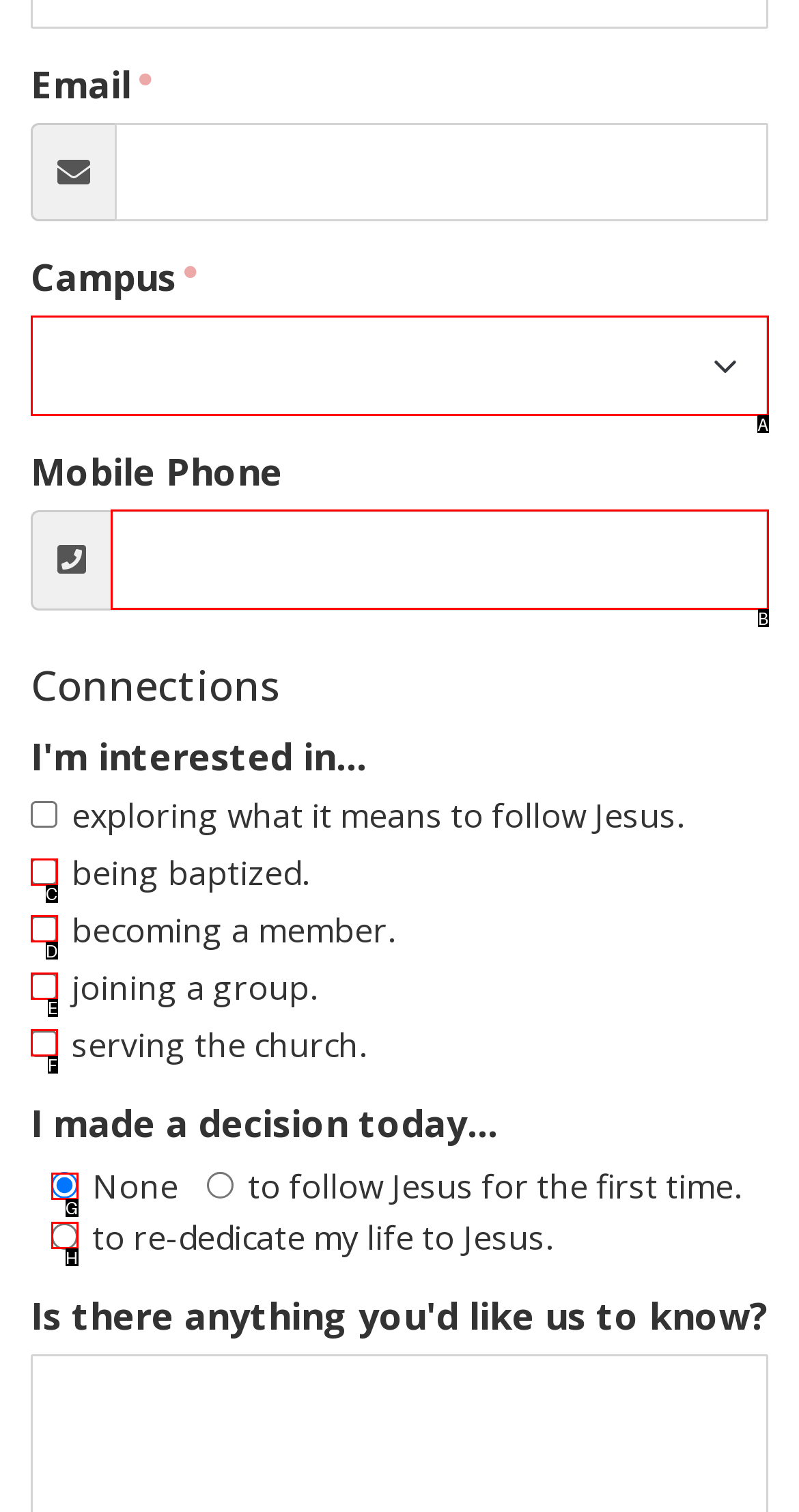Pick the option that corresponds to: parent_node: None name="ctl00$main$ctl10$ctl01$ctl00$avcAttributes$attribute_field_18843"
Provide the letter of the correct choice.

G